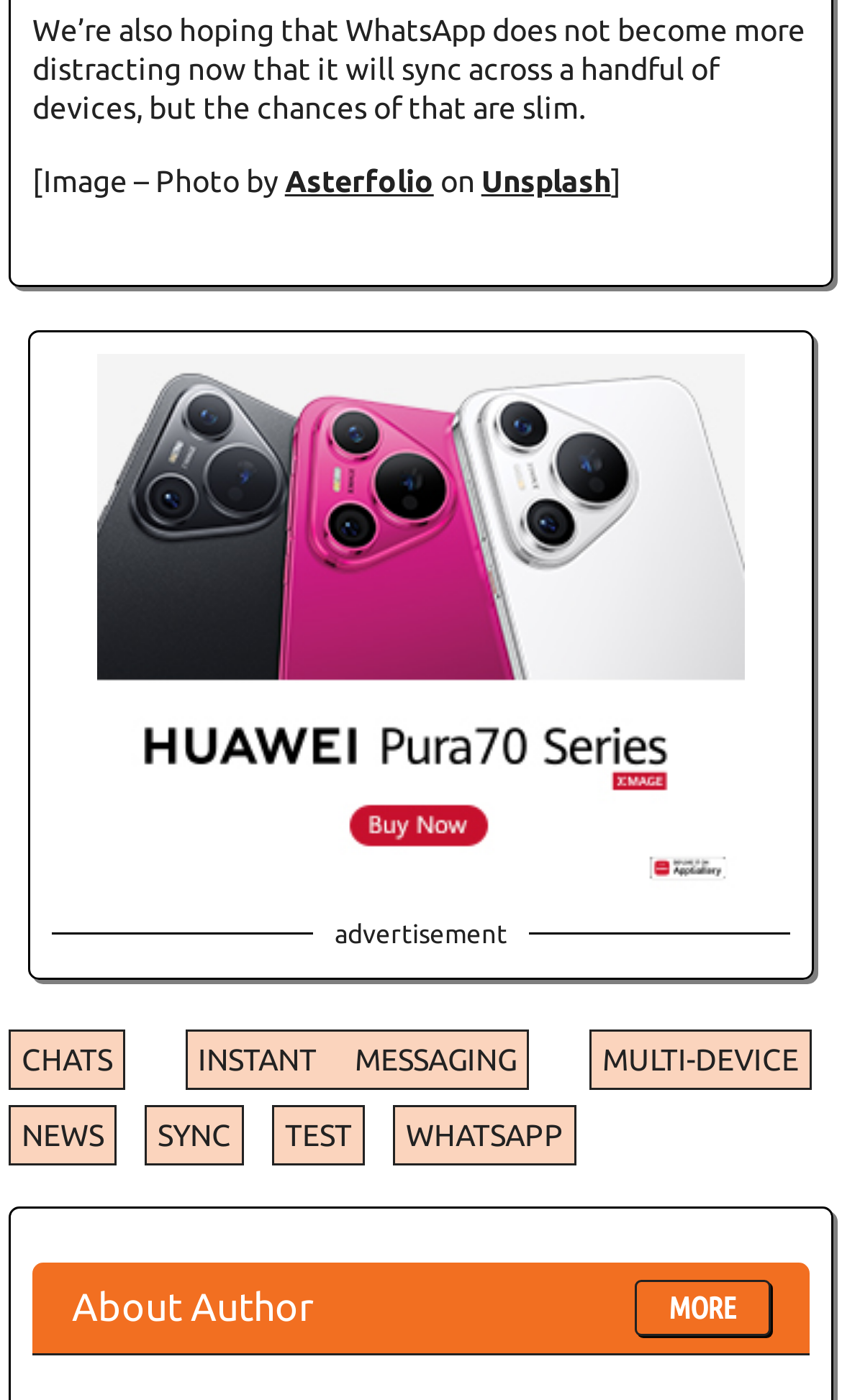What is the author section titled?
Utilize the information in the image to give a detailed answer to the question.

The heading element with ID 460 has the text content 'About Author', indicating that this section is dedicated to information about the author of the article.